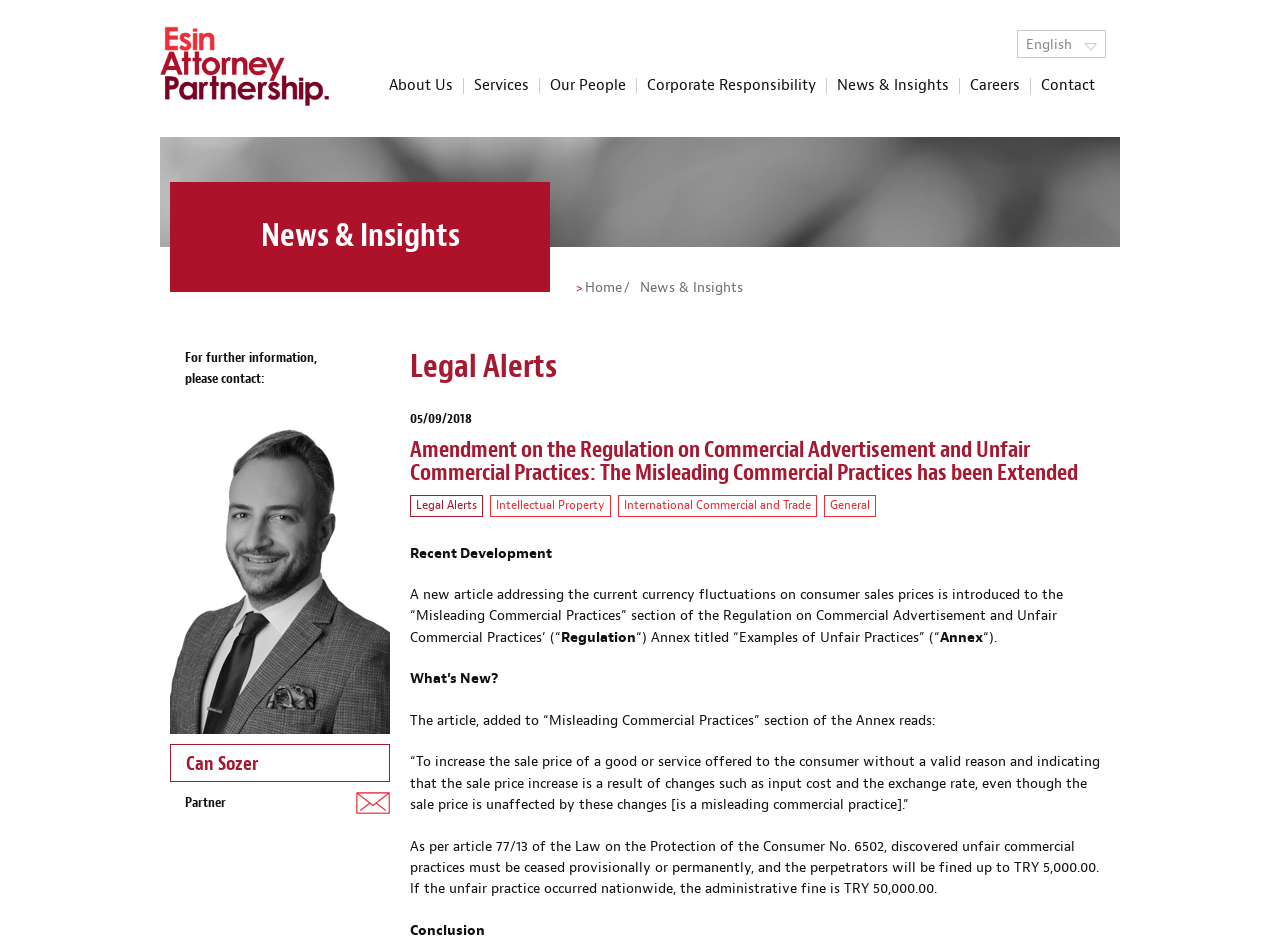Please specify the bounding box coordinates of the clickable region to carry out the following instruction: "Contact 'Can Sozer'". The coordinates should be four float numbers between 0 and 1, in the format [left, top, right, bottom].

[0.133, 0.426, 0.305, 0.824]